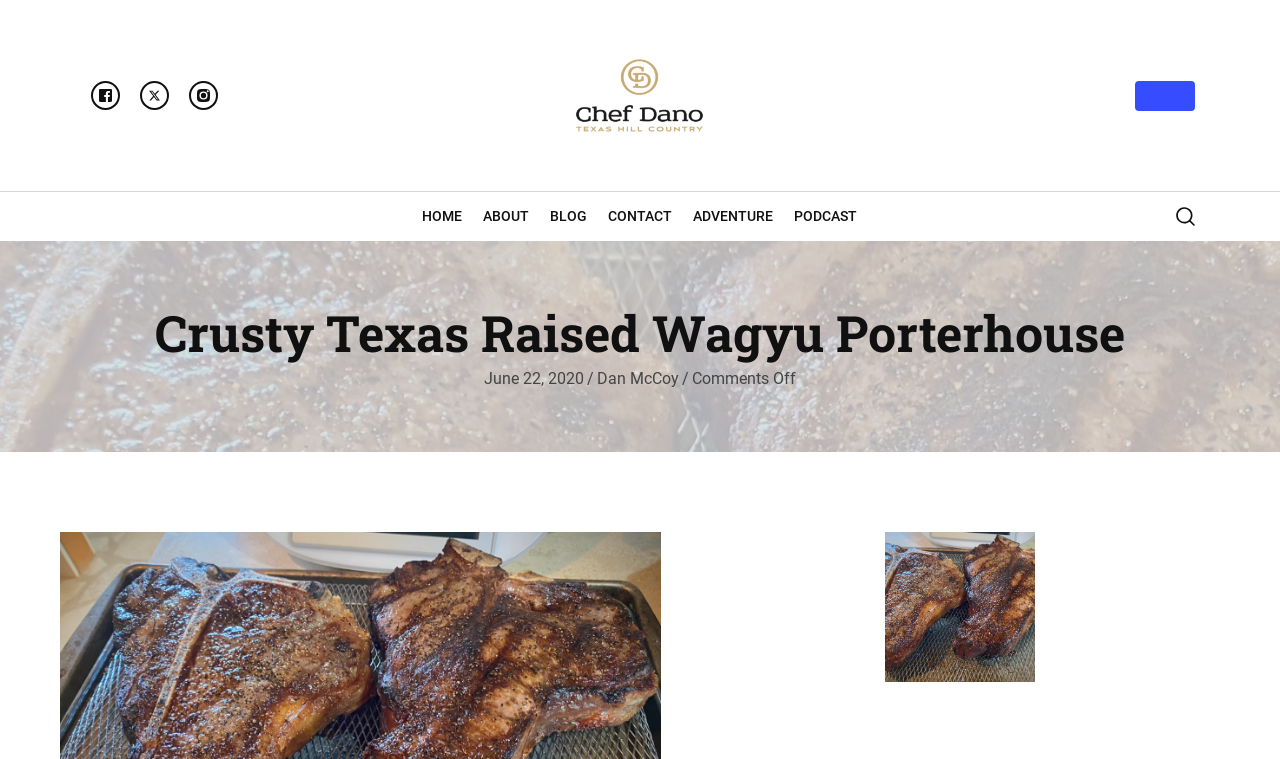Offer a comprehensive description of the webpage’s content and structure.

This webpage is about cooking a Crusty Texas Raised Wagyu Porterhouse steak. At the top, there are three links with accompanying images, aligned horizontally and centered. Below these links, there is a prominent heading that reads "Crusty Texas Raised Wagyu Porterhouse". 

To the left of the heading, there is a navigation menu labeled "Travel Hub Menu" with six links: "HOME", "ABOUT", "BLOG", "CONTACT", "ADVENTURE", and "PODCAST". These links are arranged horizontally and are positioned near the top of the page.

Below the navigation menu, there is an image of a person, Chef Dano, with a link to his profile. The image is positioned near the top-center of the page.

On the right side of the page, there is a section with a heading, a date "June 22, 2020", a slash, a link to "Dan McCoy", and a text "Comments Off". This section is positioned above a large block of text, which is an article about cooking the Crusty Texas Raised Wagyu Porterhouse steak.

At the bottom of the page, there is a large image of the steak, taking up most of the width of the page.